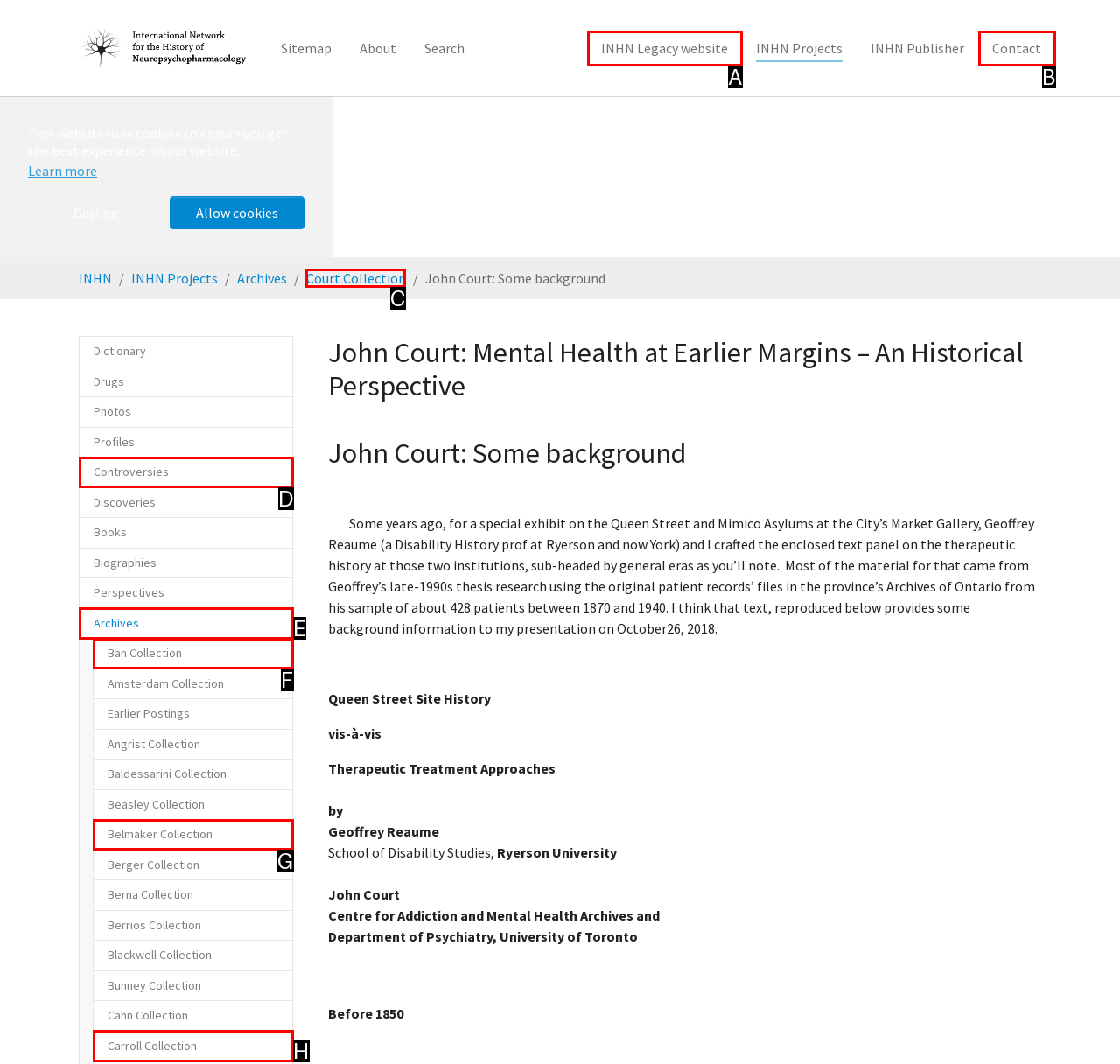Point out the option that needs to be clicked to fulfill the following instruction: view the Court Collection
Answer with the letter of the appropriate choice from the listed options.

C